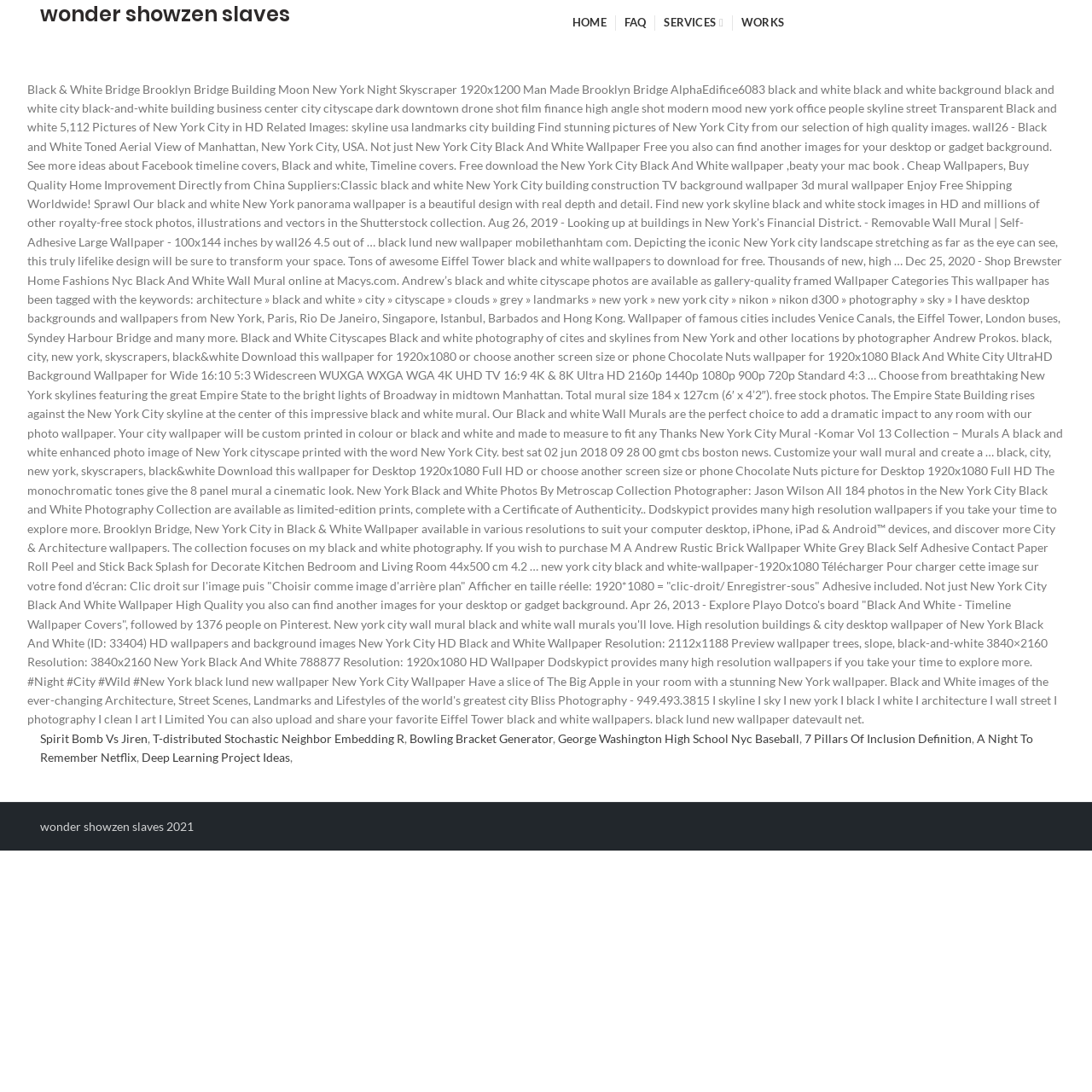Please locate the bounding box coordinates for the element that should be clicked to achieve the following instruction: "click on Spirit Bomb Vs Jiren link". Ensure the coordinates are given as four float numbers between 0 and 1, i.e., [left, top, right, bottom].

[0.037, 0.669, 0.135, 0.683]